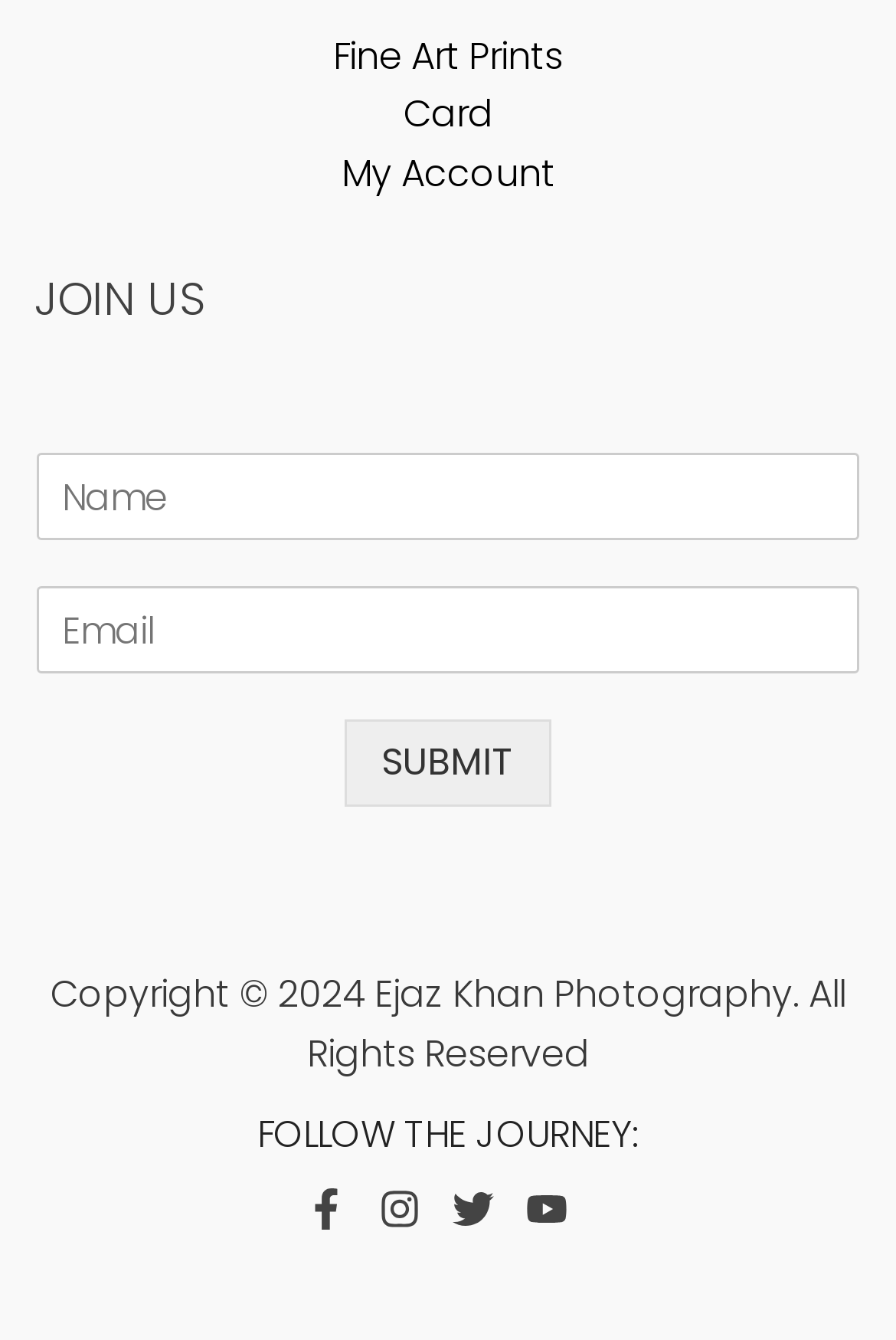Show me the bounding box coordinates of the clickable region to achieve the task as per the instruction: "Follow Ejaz Khan Photography on Facebook".

[0.341, 0.887, 0.413, 0.918]